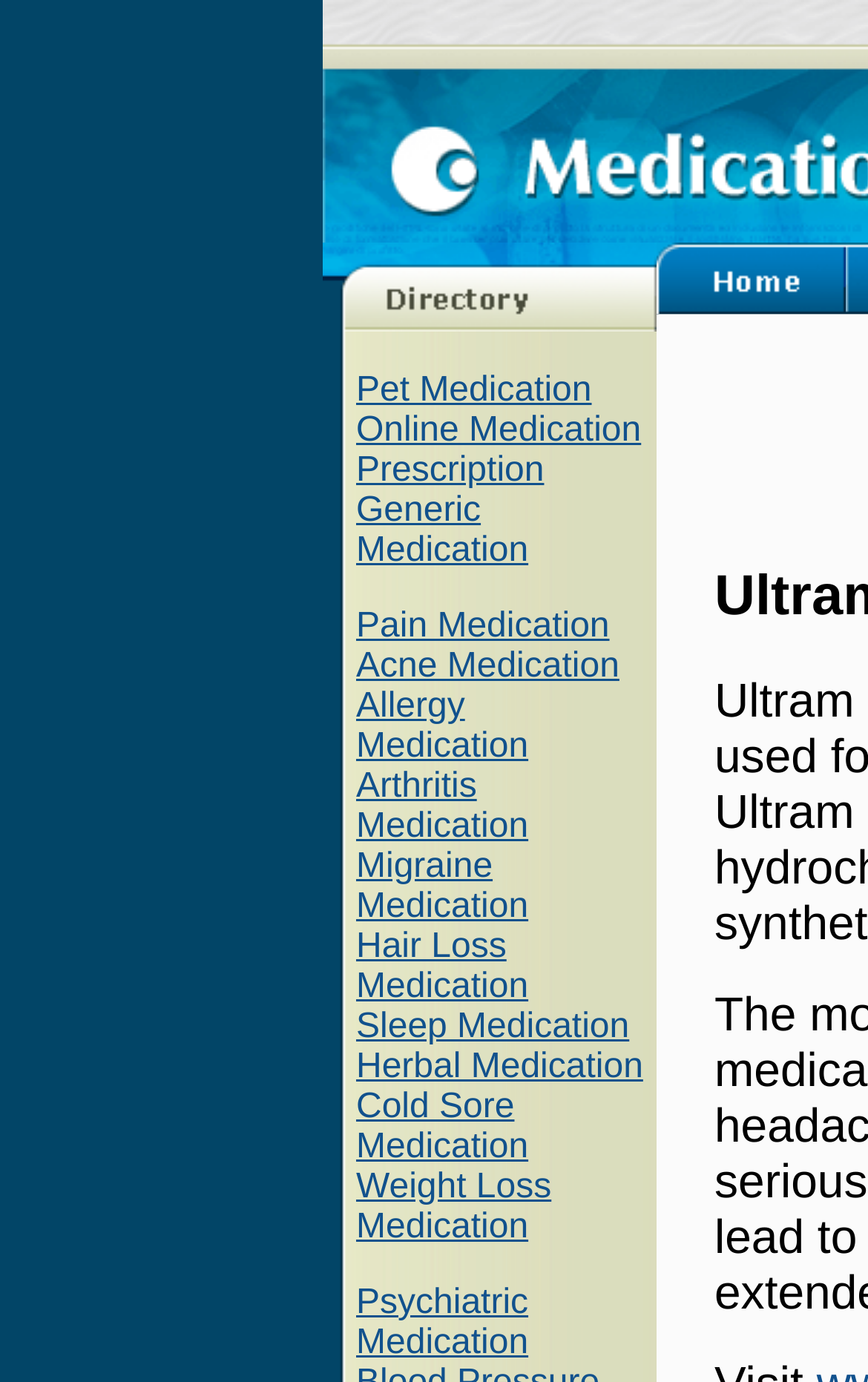How many images are on the page?
Look at the image and answer the question with a single word or phrase.

7